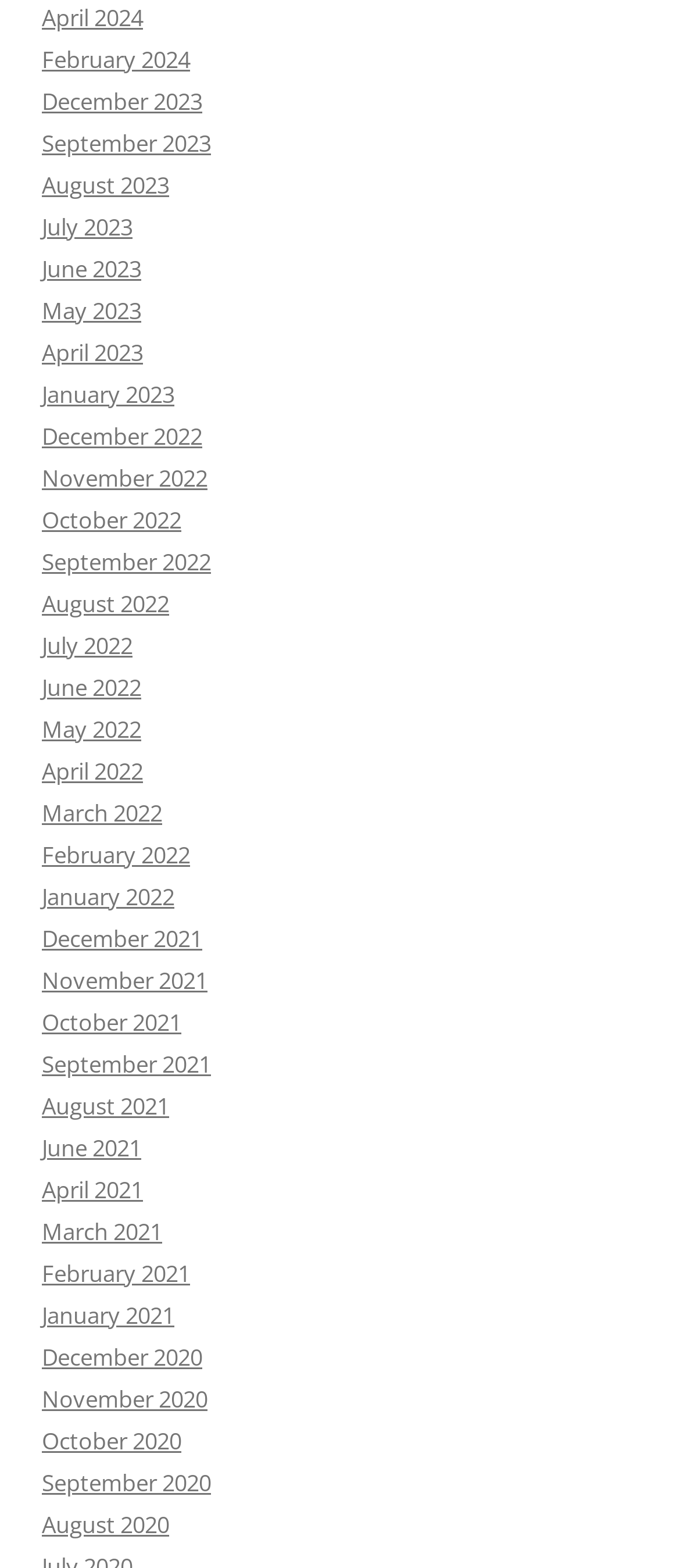Based on the description "January 2022", find the bounding box of the specified UI element.

[0.062, 0.562, 0.256, 0.582]